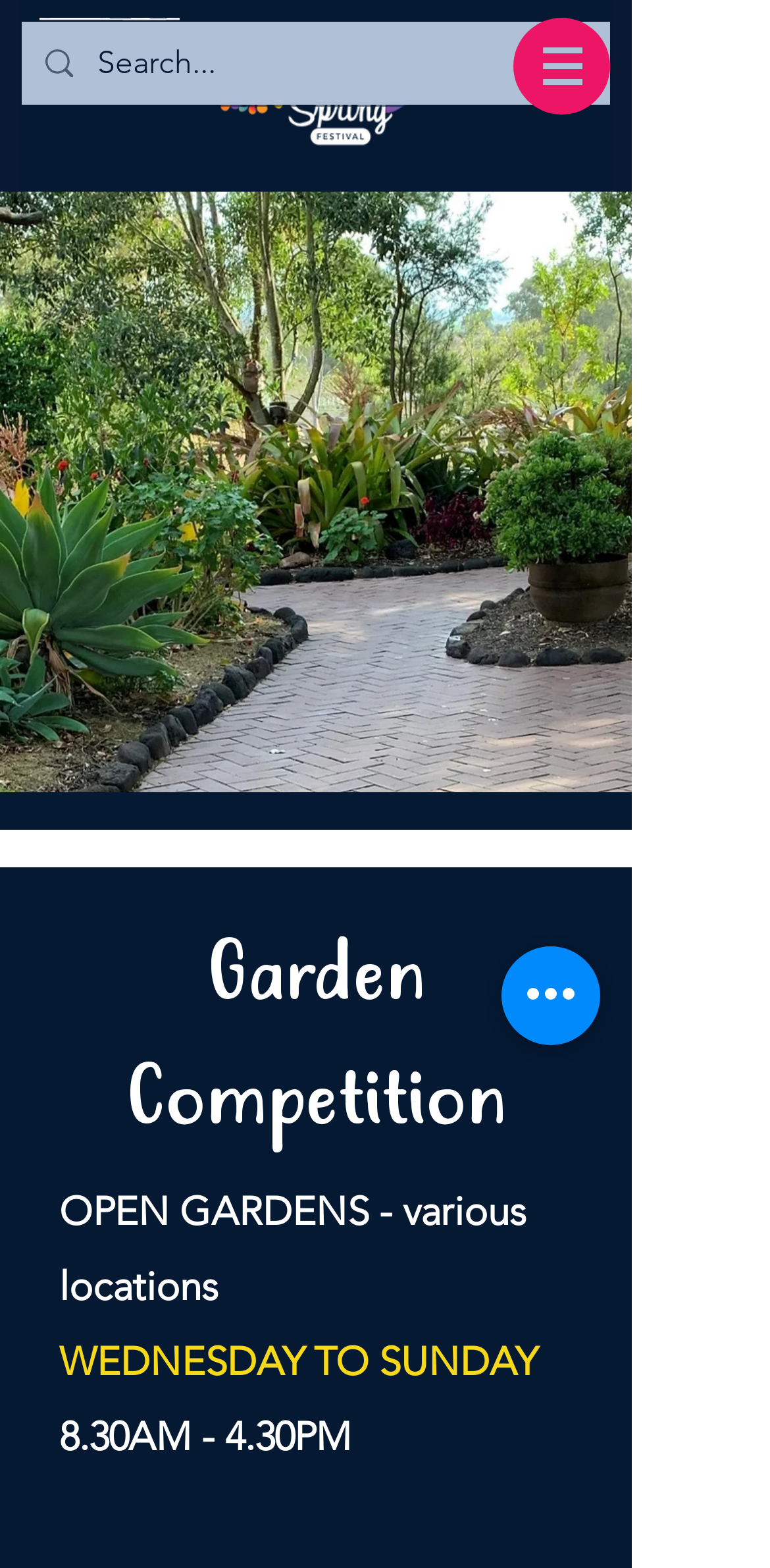Deliver a detailed narrative of the webpage's visual and textual elements.

The webpage appears to be promoting the Laidley Spring Festival's Open Gardens event in the Lockyer Valley. At the top left corner, there are two images: the ItsLive_Qld_Stamp_White logo and the LSF_Logo_white logo. To the right of these logos, a navigation menu labeled "Site" is located, which contains a button with a dropdown menu.

Below the navigation menu, a search bar is positioned, accompanied by a small image and a searchbox with a placeholder text "Search...". On the left side of the page, a large image of a garden, Wayval_edited.jpg, takes up most of the vertical space.

The main content of the page is divided into sections, with headings and text describing the event. The first section is titled "Garden Competition", followed by a section with the title "OPEN GARDENS - various locations" and a subtitle "WEDNESDAY TO SUNDAY". Below this, the operating hours "8.30AM - 4.30PM" are listed.

At the bottom right corner, a button labeled "Quick actions" is positioned. Overall, the webpage provides essential information about the Open Gardens event, including dates, locations, and operating hours, along with a prominent search bar and navigation menu.